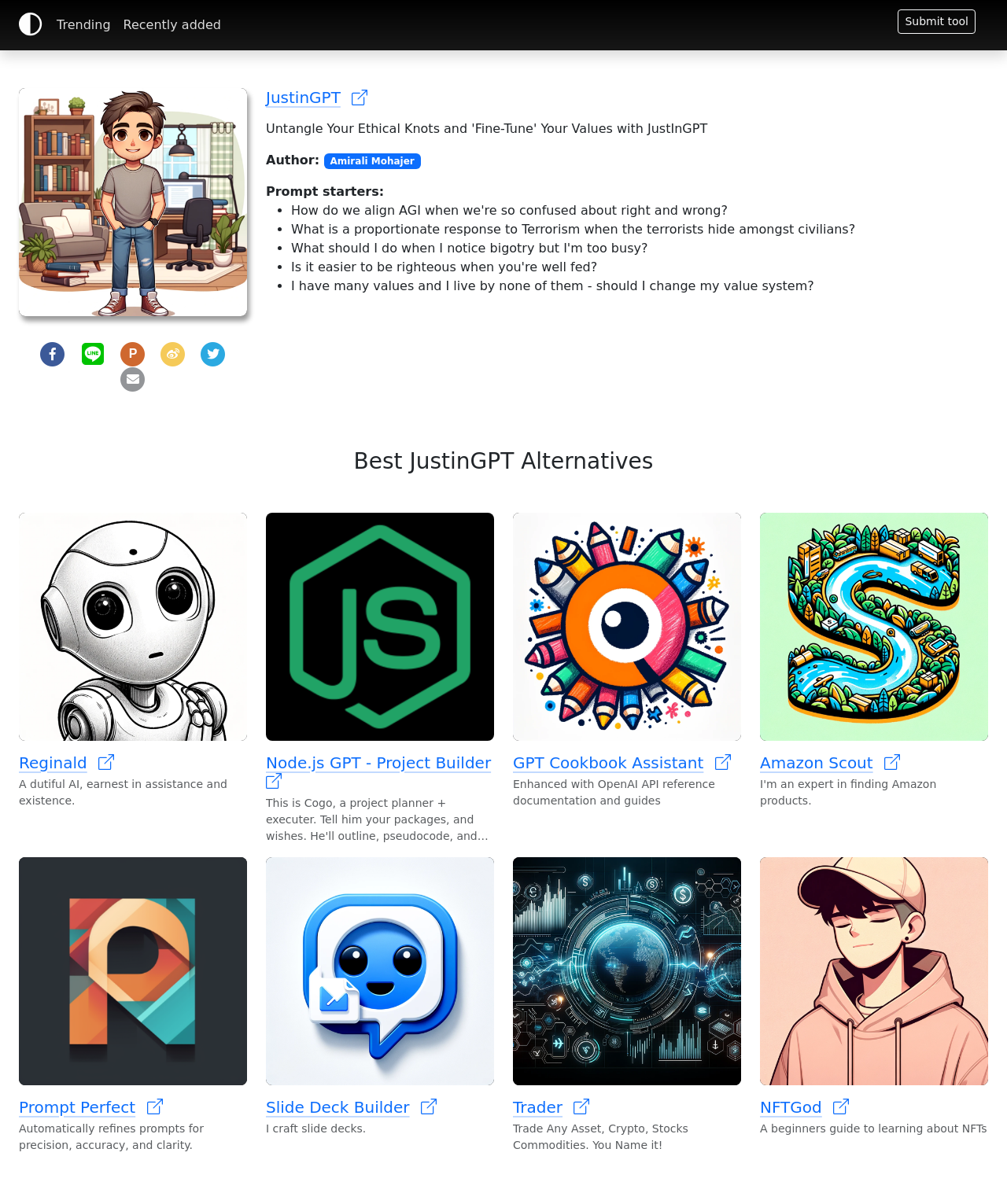Generate a thorough caption detailing the webpage content.

This webpage is about JustinGPT, a platform that helps users "untangle their ethical knots and fine-tune their values." The page has a navigation menu at the top, which includes links to "Trending", "Recently added", and "Submit tool". Below the navigation menu, there is a prominent image and a heading that reads "JustinGPT".

On the left side of the page, there are several links with icons, including a link to the main page, a link with a search icon, and a link with a settings icon. Below these links, there is a section that displays the author's name, "Amirali Mohajer", and a list of prompt starters, which are questions related to ethics and values.

The main content of the page is divided into sections, each featuring a heading and a list of alternatives to JustinGPT. The first section is titled "Best JustinGPT Alternatives" and lists several options, including Reginald, Node.js GPT - Project Builder, GPT Cookbook Assistant, and Amazon Scout. Each alternative has a brief description and an image.

The page continues to list more alternatives, including Prompt Perfect, Slide Deck Builder, and Trader, each with its own description and image. The descriptions provide information about the features and capabilities of each alternative.

Overall, the page provides a comprehensive list of alternatives to JustinGPT, along with their descriptions and images, allowing users to compare and choose the best option for their needs.